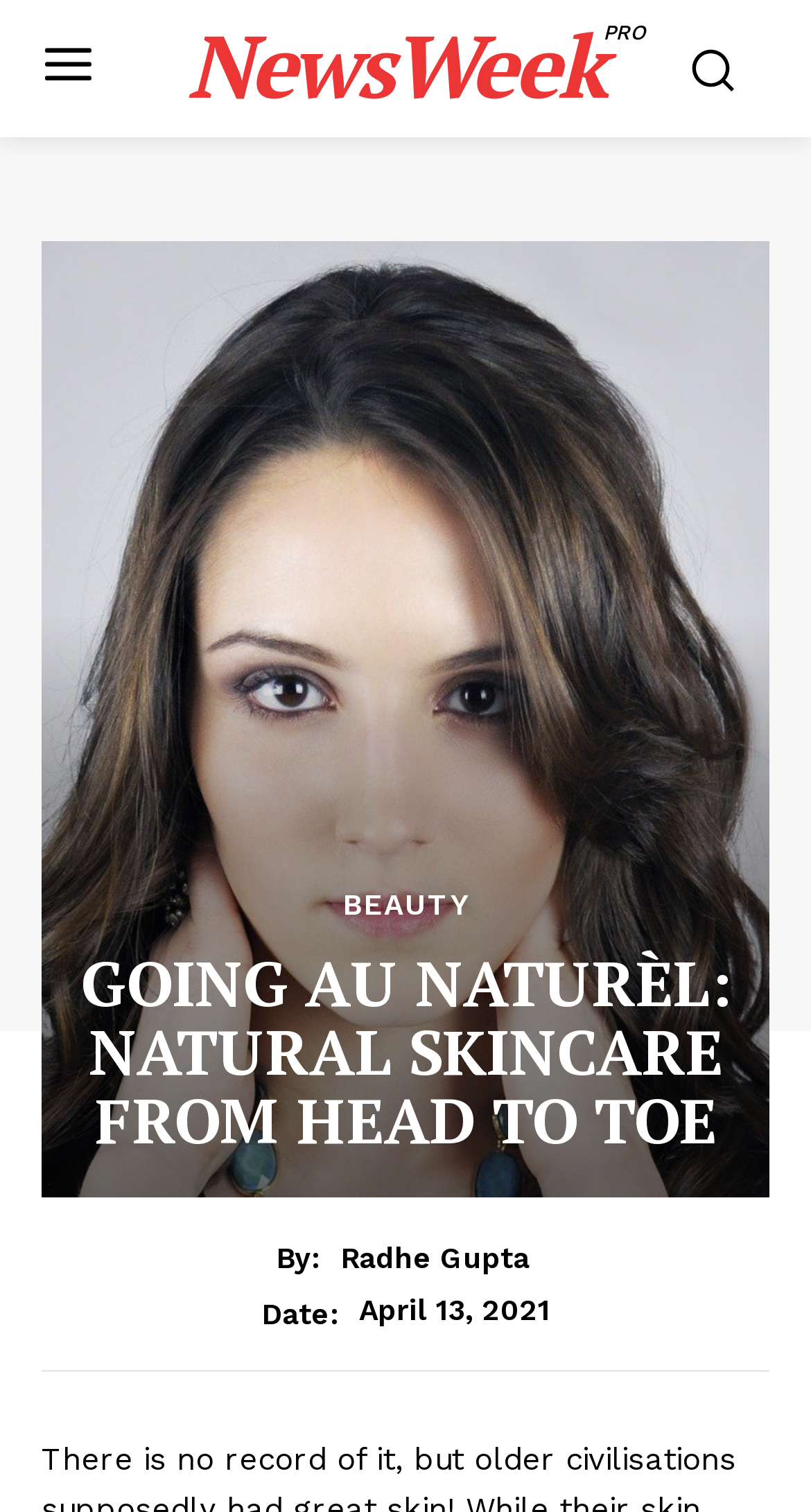Given the element description: "Accept", predict the bounding box coordinates of this UI element. The coordinates must be four float numbers between 0 and 1, given as [left, top, right, bottom].

None